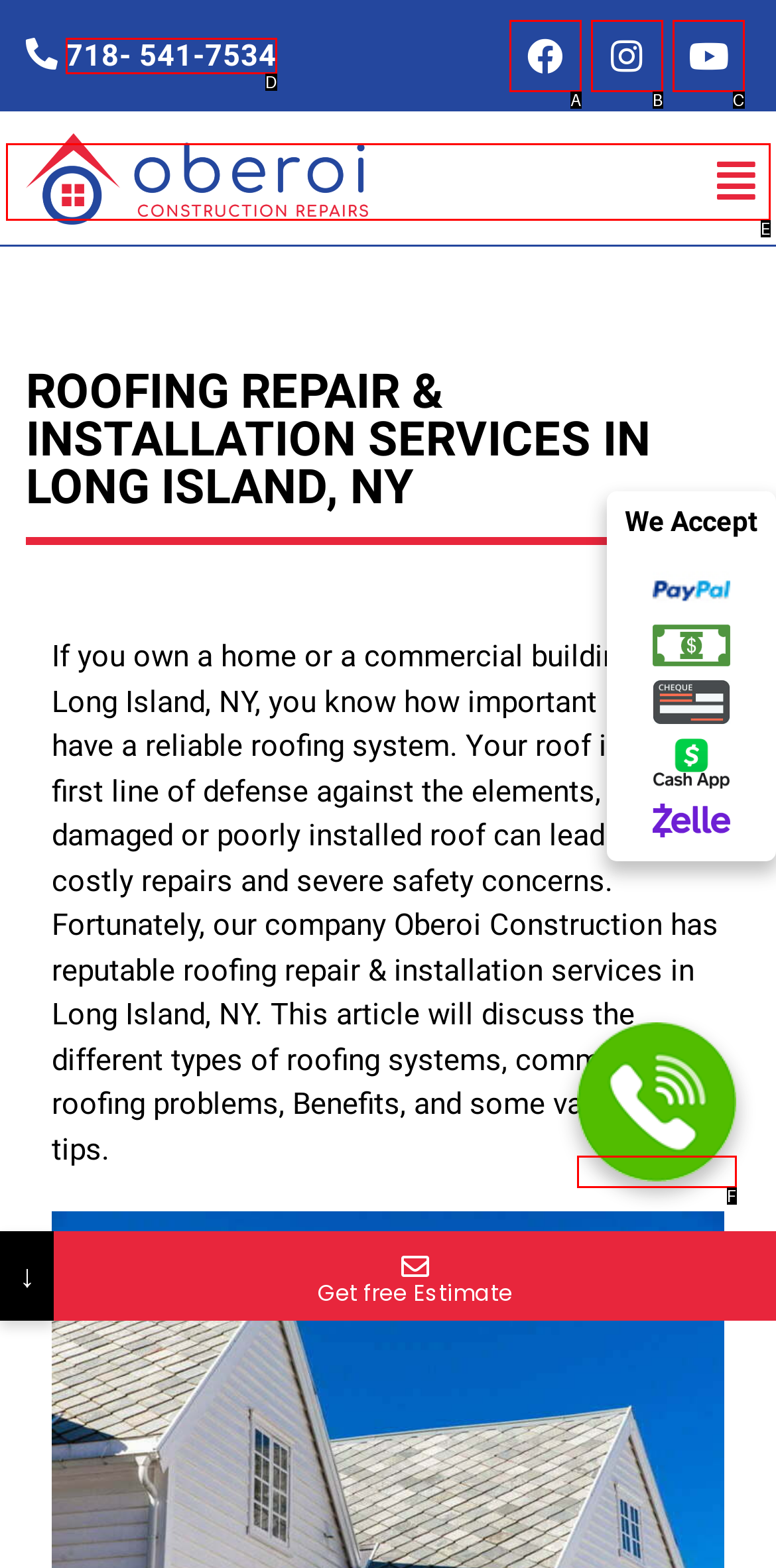Based on the description alt="call icon", identify the most suitable HTML element from the options. Provide your answer as the corresponding letter.

F